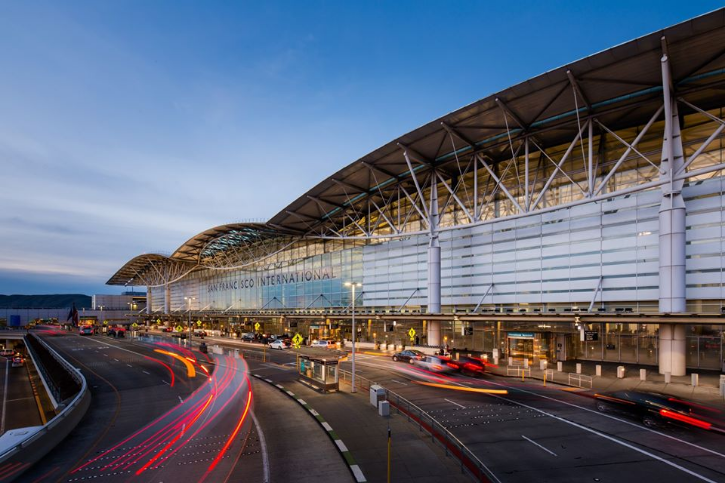Refer to the image and provide an in-depth answer to the question:
What is the color of the glass facade?

The caption states that the glass facade 'glimmers in the fading light, reflecting hues of blue from the evening sky', suggesting that the color of the glass facade is blue.